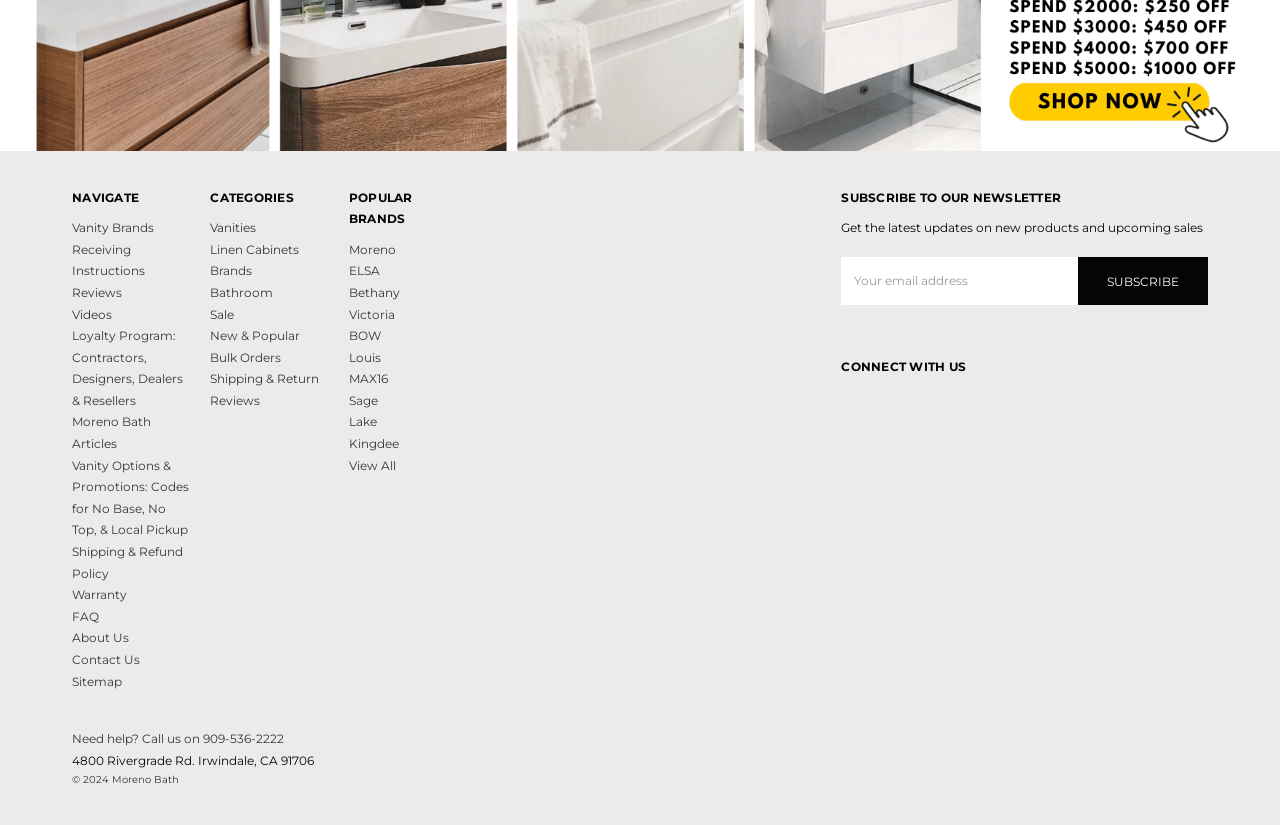Pinpoint the bounding box coordinates of the element that must be clicked to accomplish the following instruction: "Click on Moreno". The coordinates should be in the format of four float numbers between 0 and 1, i.e., [left, top, right, bottom].

[0.273, 0.289, 0.309, 0.316]